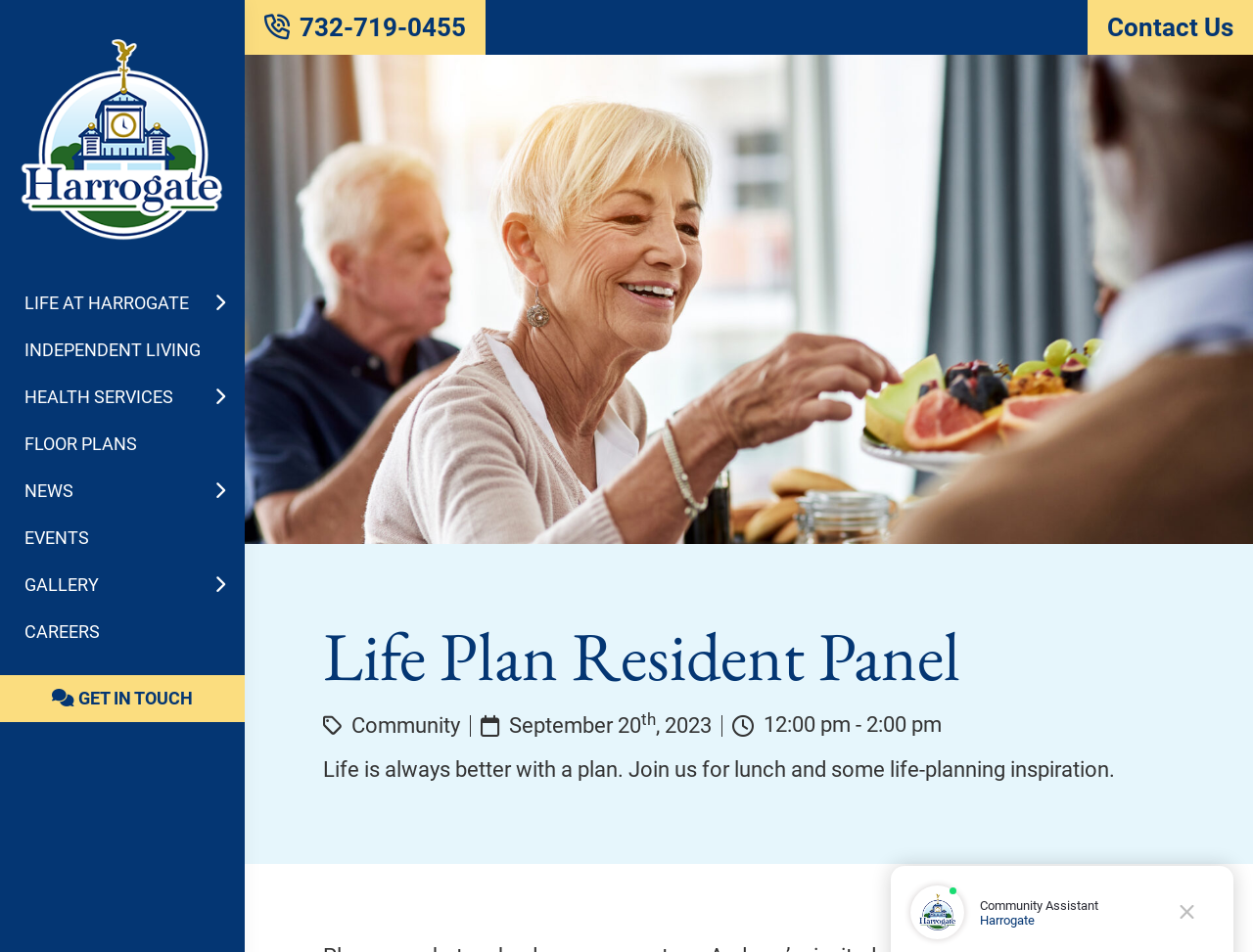Identify the bounding box coordinates of the clickable section necessary to follow the following instruction: "Read the article about unlocking Pyromancer in Soulstone Survivors". The coordinates should be presented as four float numbers from 0 to 1, i.e., [left, top, right, bottom].

None